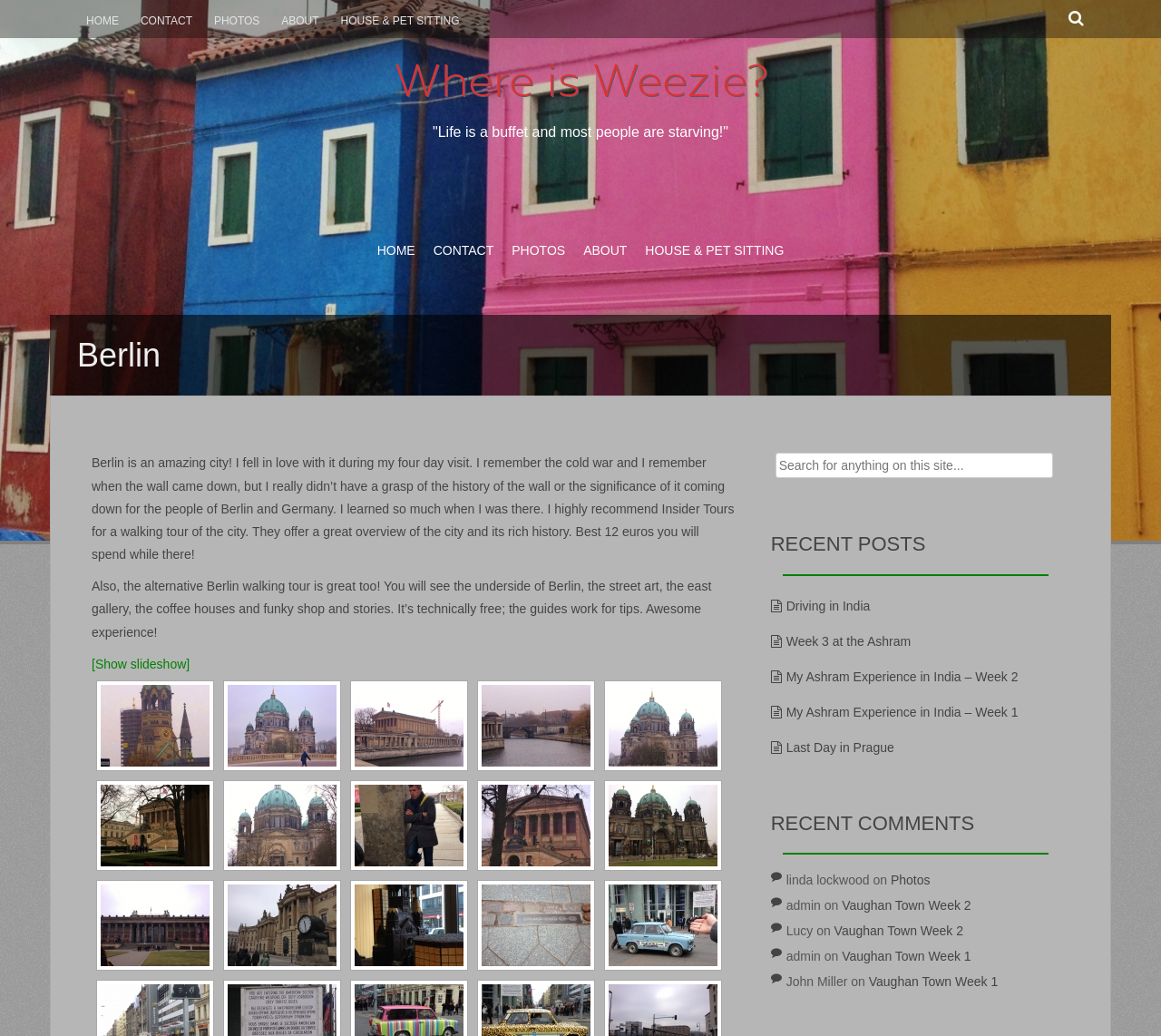Find the bounding box coordinates of the element to click in order to complete this instruction: "Read recent post 'Driving in India'". The bounding box coordinates must be four float numbers between 0 and 1, denoted as [left, top, right, bottom].

[0.677, 0.578, 0.749, 0.592]